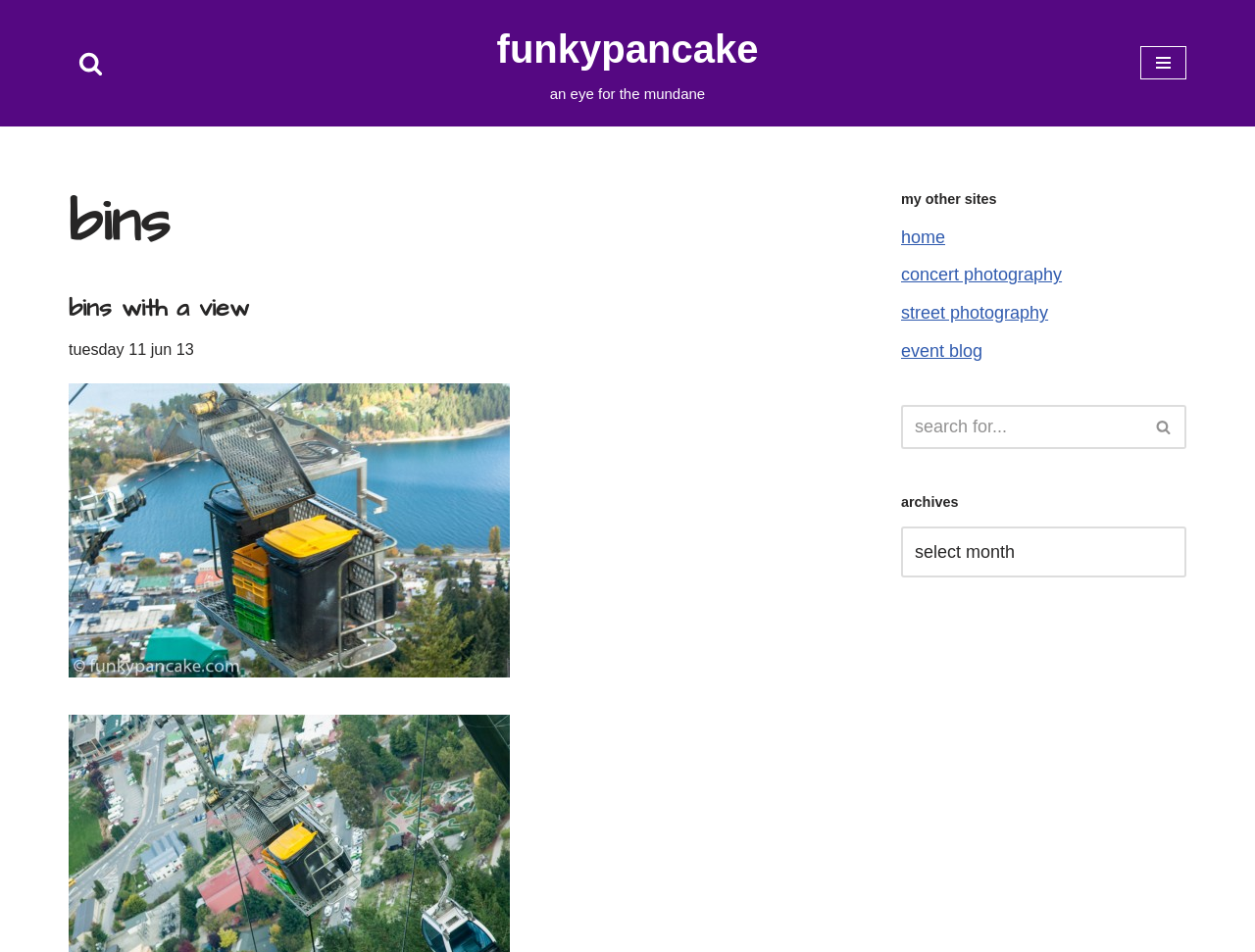Could you indicate the bounding box coordinates of the region to click in order to complete this instruction: "view profile".

None